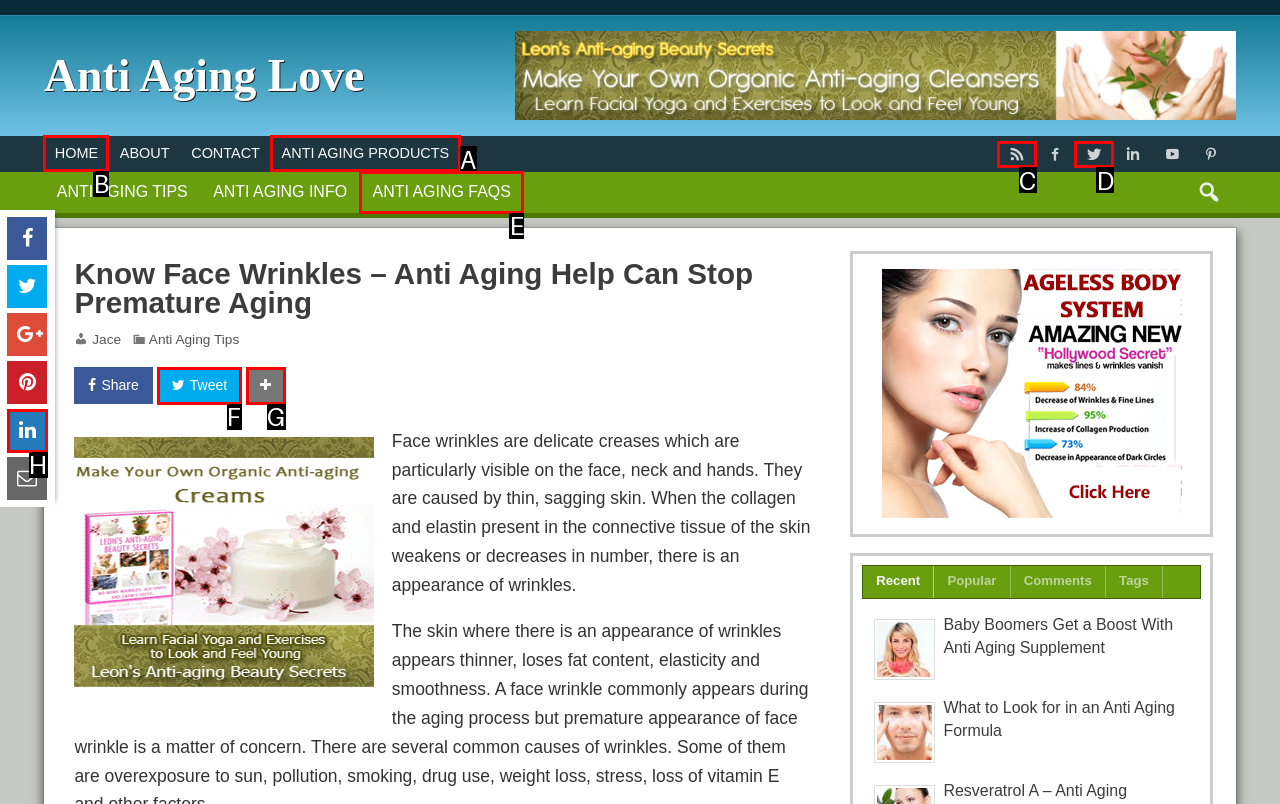Given the task: Click on the 'HOME' link, indicate which boxed UI element should be clicked. Provide your answer using the letter associated with the correct choice.

B